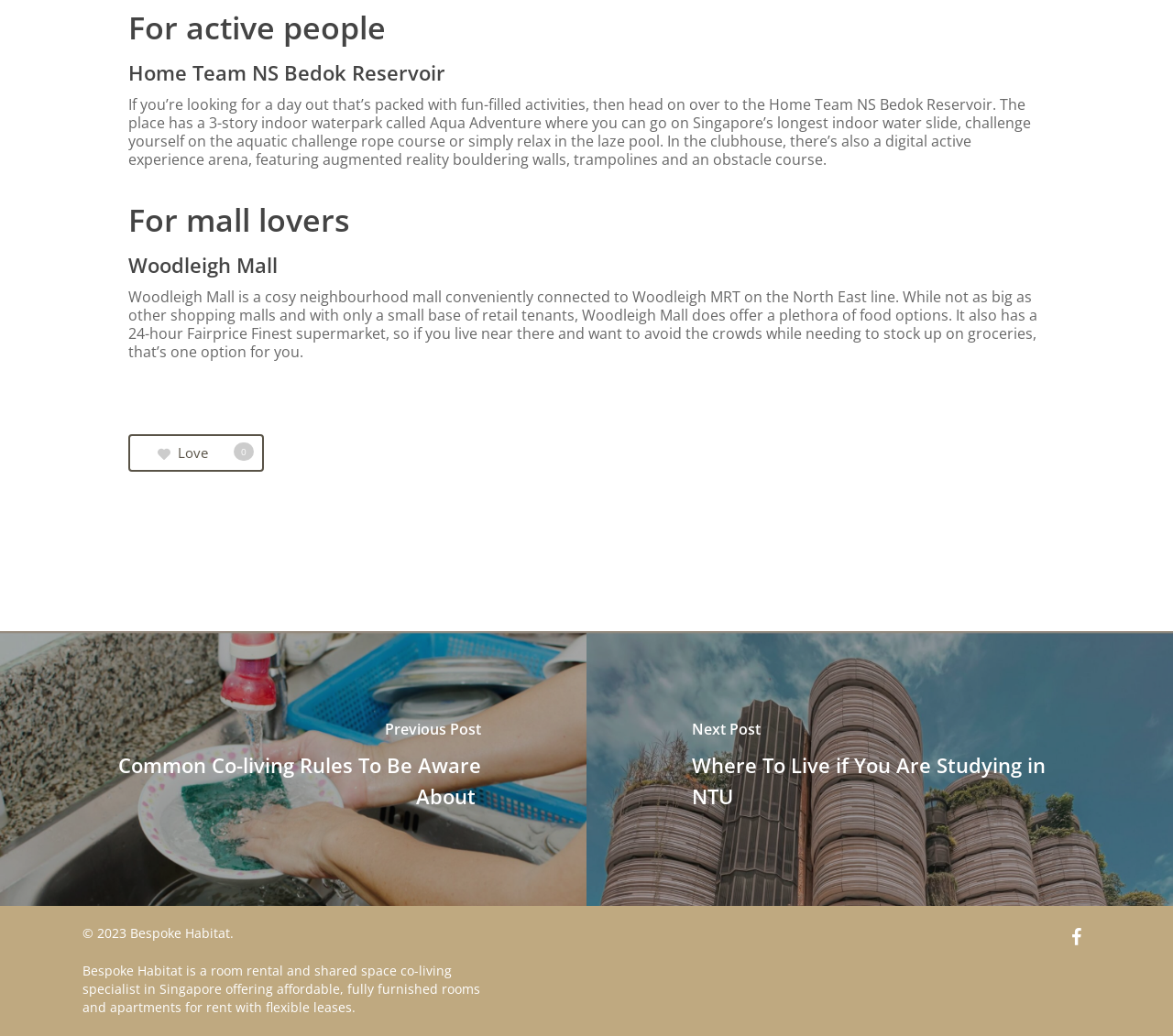Refer to the image and answer the question with as much detail as possible: What is the purpose of Bespoke Habitat?

Based on the webpage, Bespoke Habitat is a specialist in Singapore offering affordable, fully furnished rooms and apartments for rent with flexible leases, indicating that its purpose is to provide room rental and shared space co-living services.